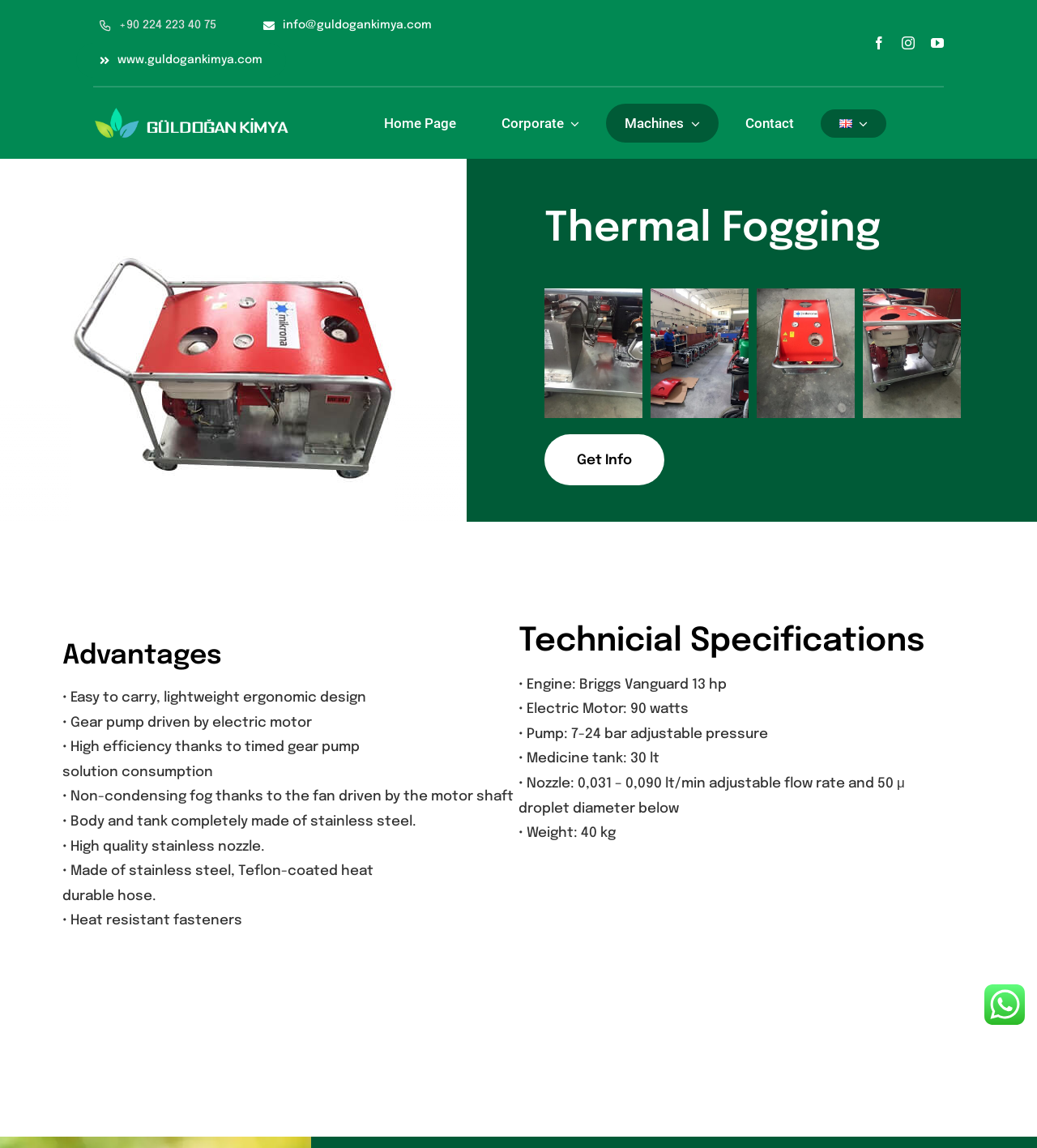What is the engine power of the machine?
Provide a thorough and detailed answer to the question.

The engine power of the machine can be found in the 'Technicial Specifications' section, which is 'Briggs Vanguard 13 hp'.